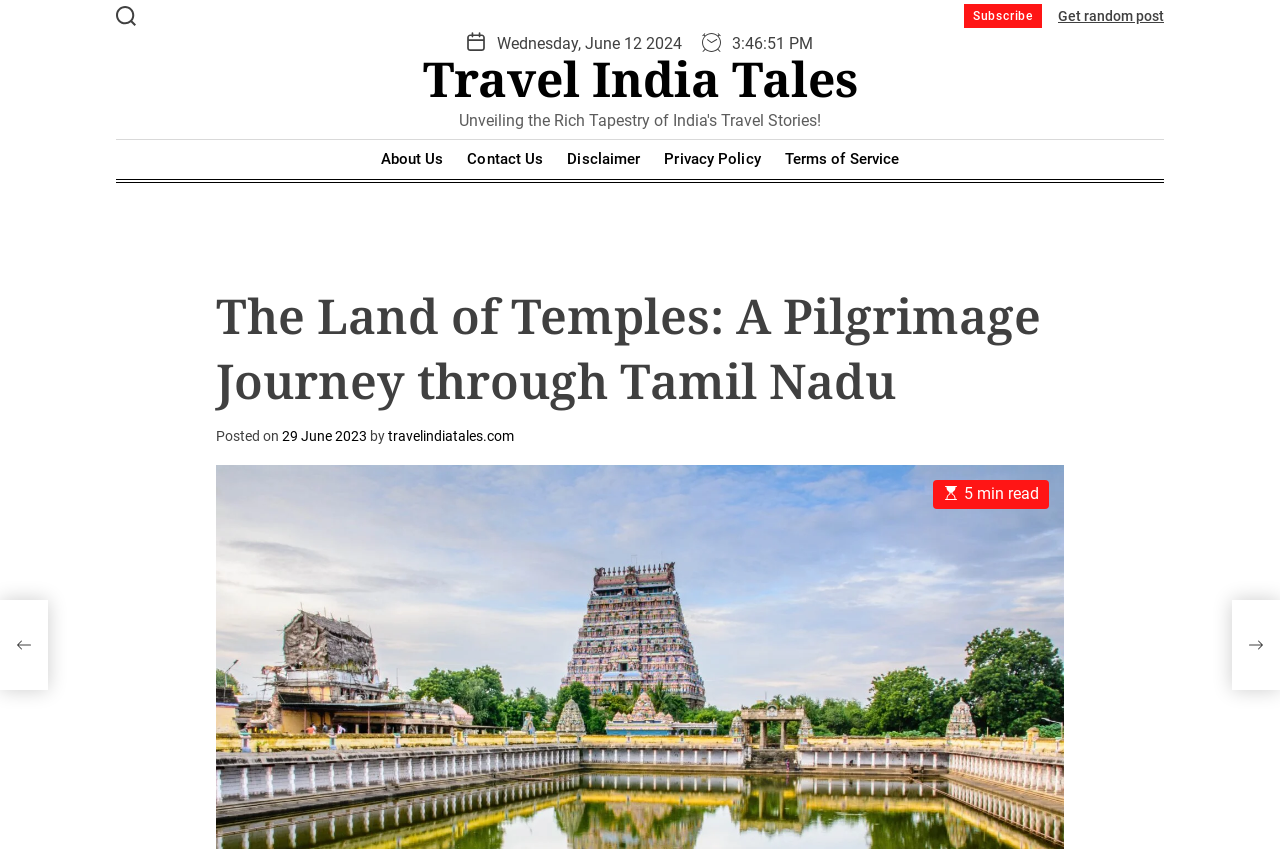Locate the bounding box coordinates of the element that should be clicked to execute the following instruction: "Click the 'HOME ›' link".

None